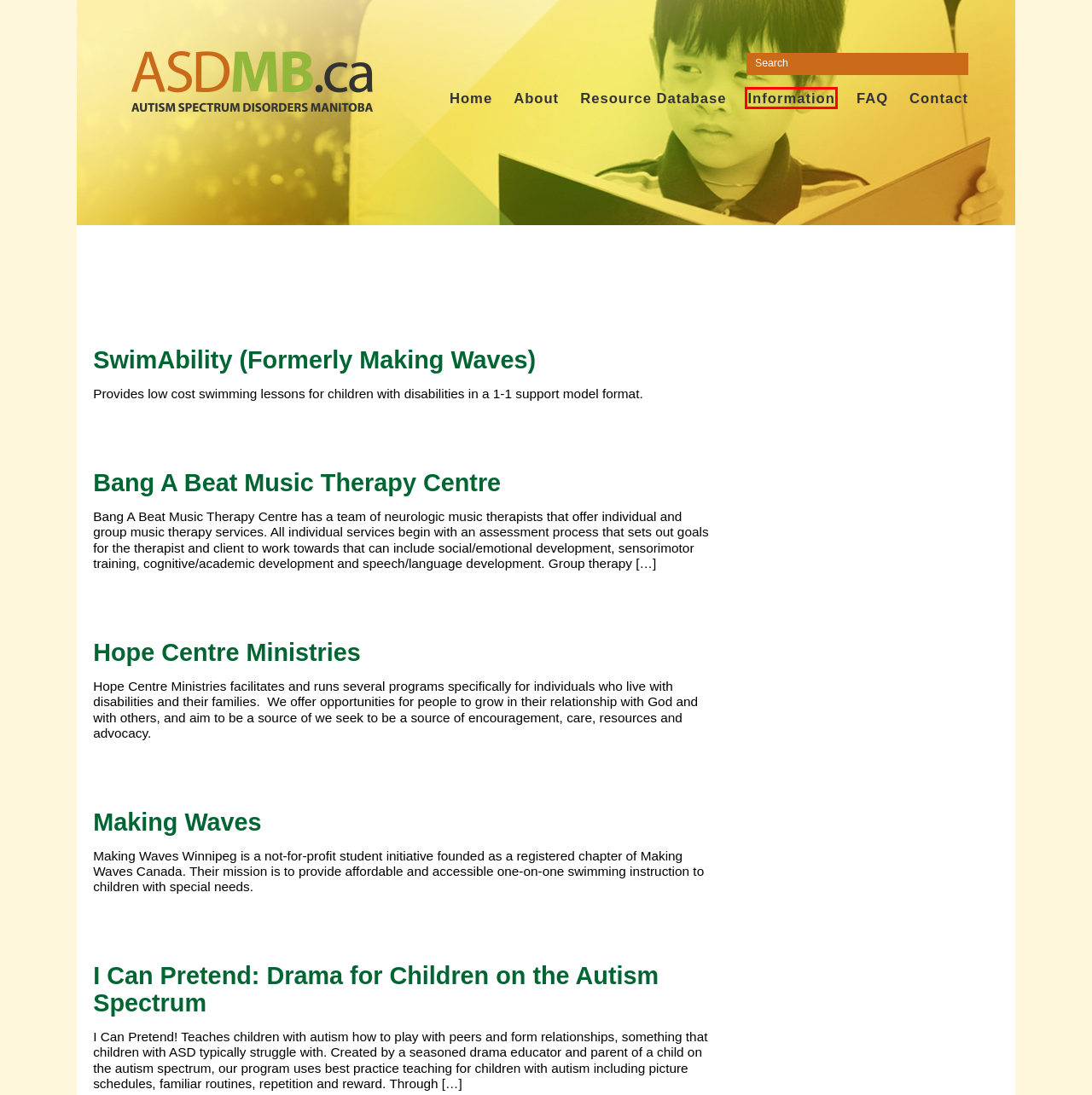Examine the screenshot of the webpage, which includes a red bounding box around an element. Choose the best matching webpage description for the page that will be displayed after clicking the element inside the red bounding box. Here are the candidates:
A. FAQ | Autism MB
B. Hope Centre Ministries | Autism MB
C. I Can Pretend: Drama for Children on the Autism Spectrum | Autism MB
D. About | Autism MB
E. Bang A Beat Music Therapy Centre | Autism MB
F. SwimAbility (Formerly Making Waves) | Autism MB
G. Information | Autism MB
H. Resource Database | Autism MB

G